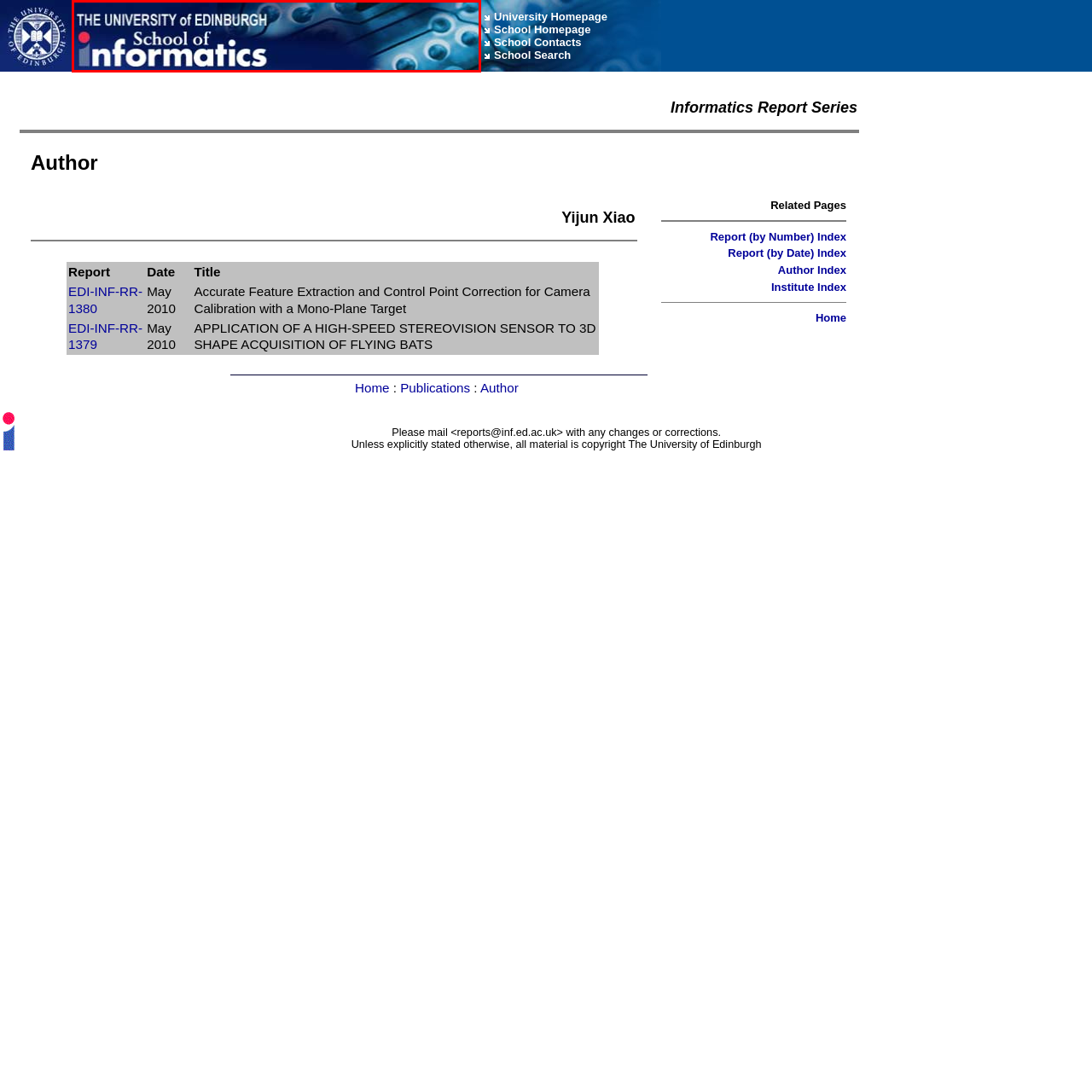Explain comprehensively what is shown in the image marked by the red outline.

This image features the banner for the School of Informatics at The University of Edinburgh. The design is visually striking, incorporating a deep blue background that provides a modern and technological feel. Prominently displayed is the university's name, "THE UNIVERSITY of EDINBURGH," positioned above the phrase "School of Informatics," which is highlighted in bold, white typography. The overall layout suggests a focus on innovation and research in the field of informatics, complemented by abstract design elements that evoke a sense of digital complexity and advancement. This visual branding serves to identify the school as a leader in informatics education and research.